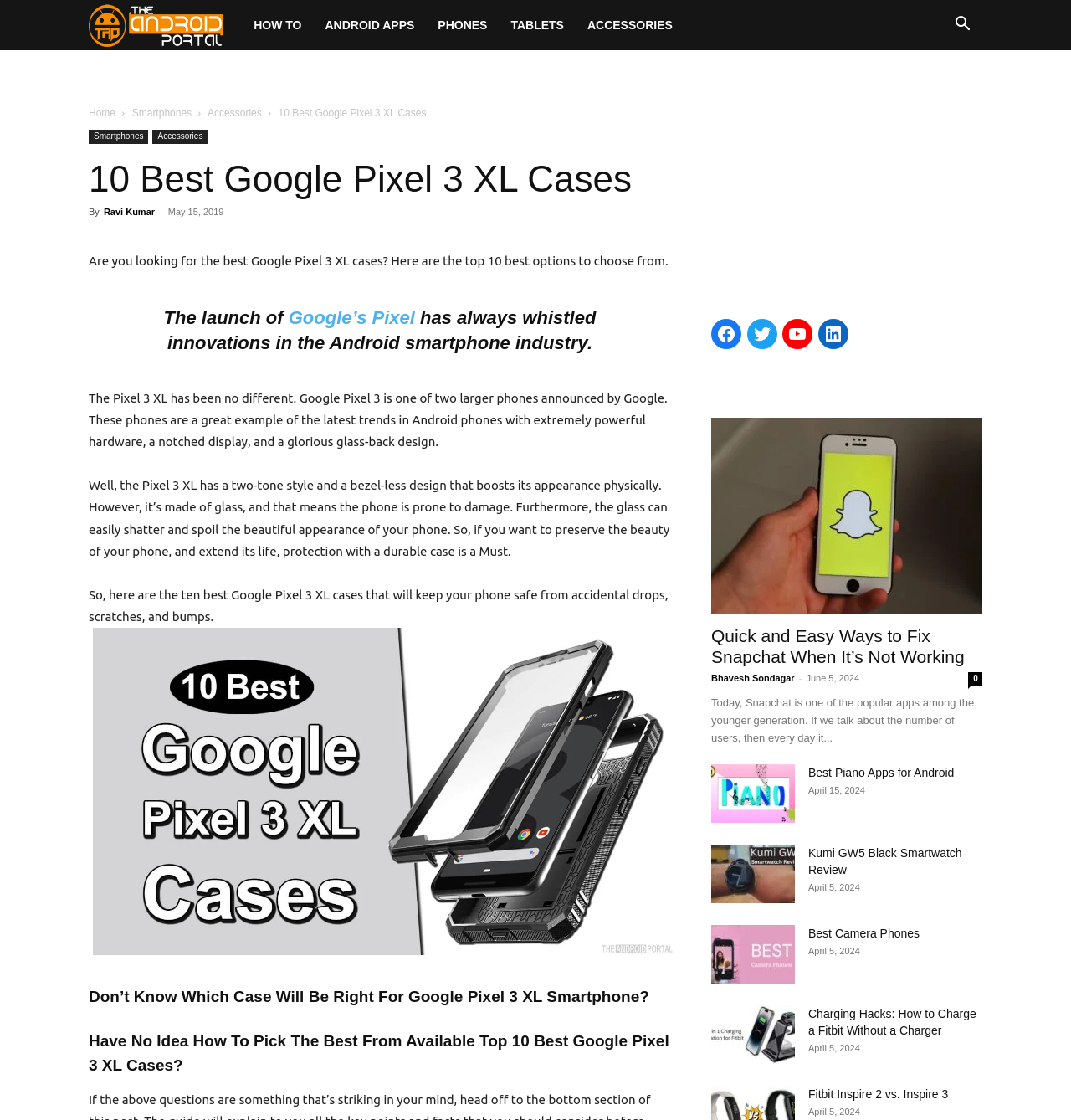Provide the bounding box coordinates for the UI element that is described by this text: "Kumi GW5 Black Smartwatch Review". The coordinates should be in the form of four float numbers between 0 and 1: [left, top, right, bottom].

[0.755, 0.756, 0.898, 0.783]